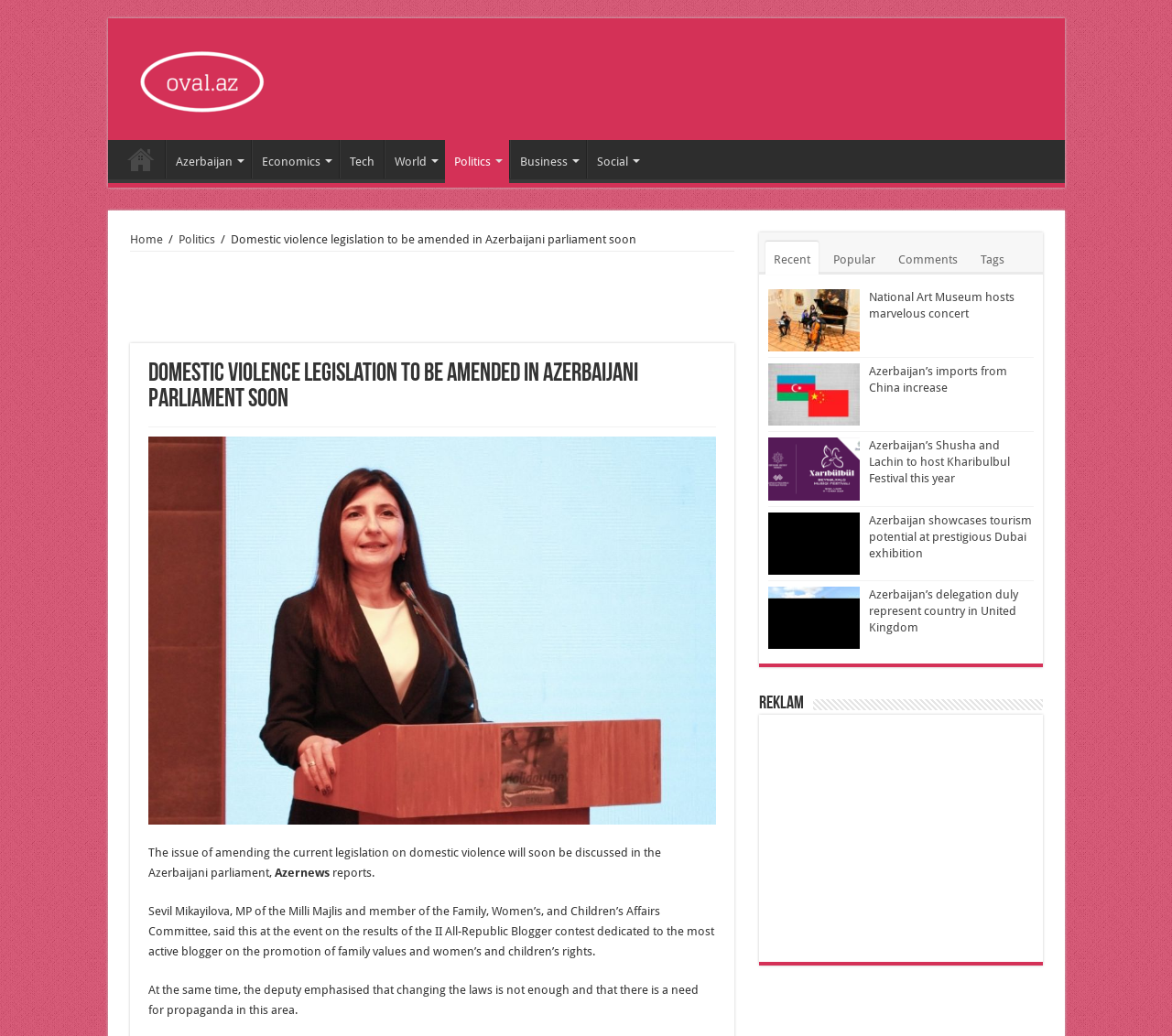Determine the bounding box coordinates of the section I need to click to execute the following instruction: "Browse recent news". Provide the coordinates as four float numbers between 0 and 1, i.e., [left, top, right, bottom].

[0.653, 0.233, 0.698, 0.265]